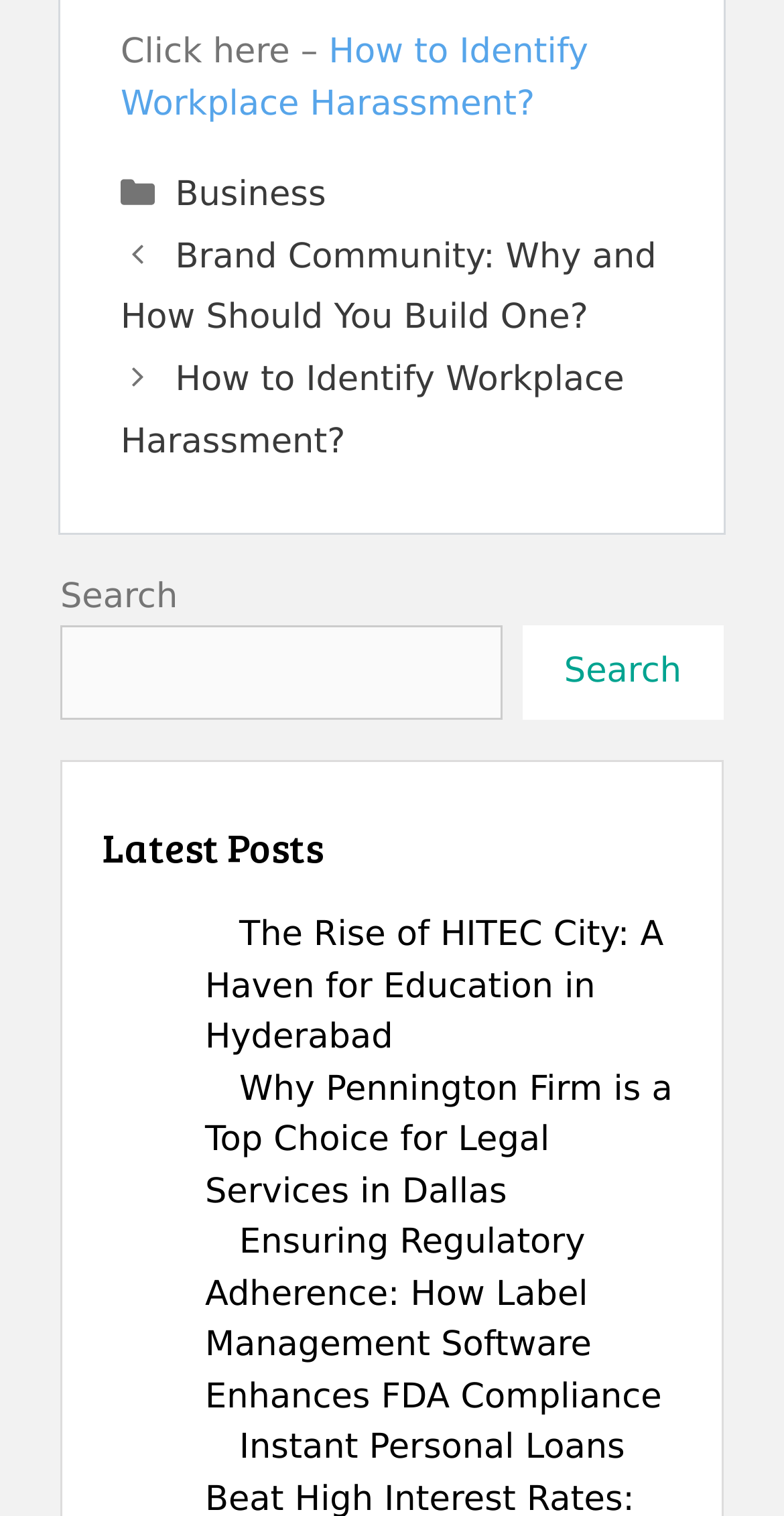Point out the bounding box coordinates of the section to click in order to follow this instruction: "Read 'The Rise of HITEC City: A Haven for Education in Hyderabad'".

[0.262, 0.604, 0.846, 0.698]